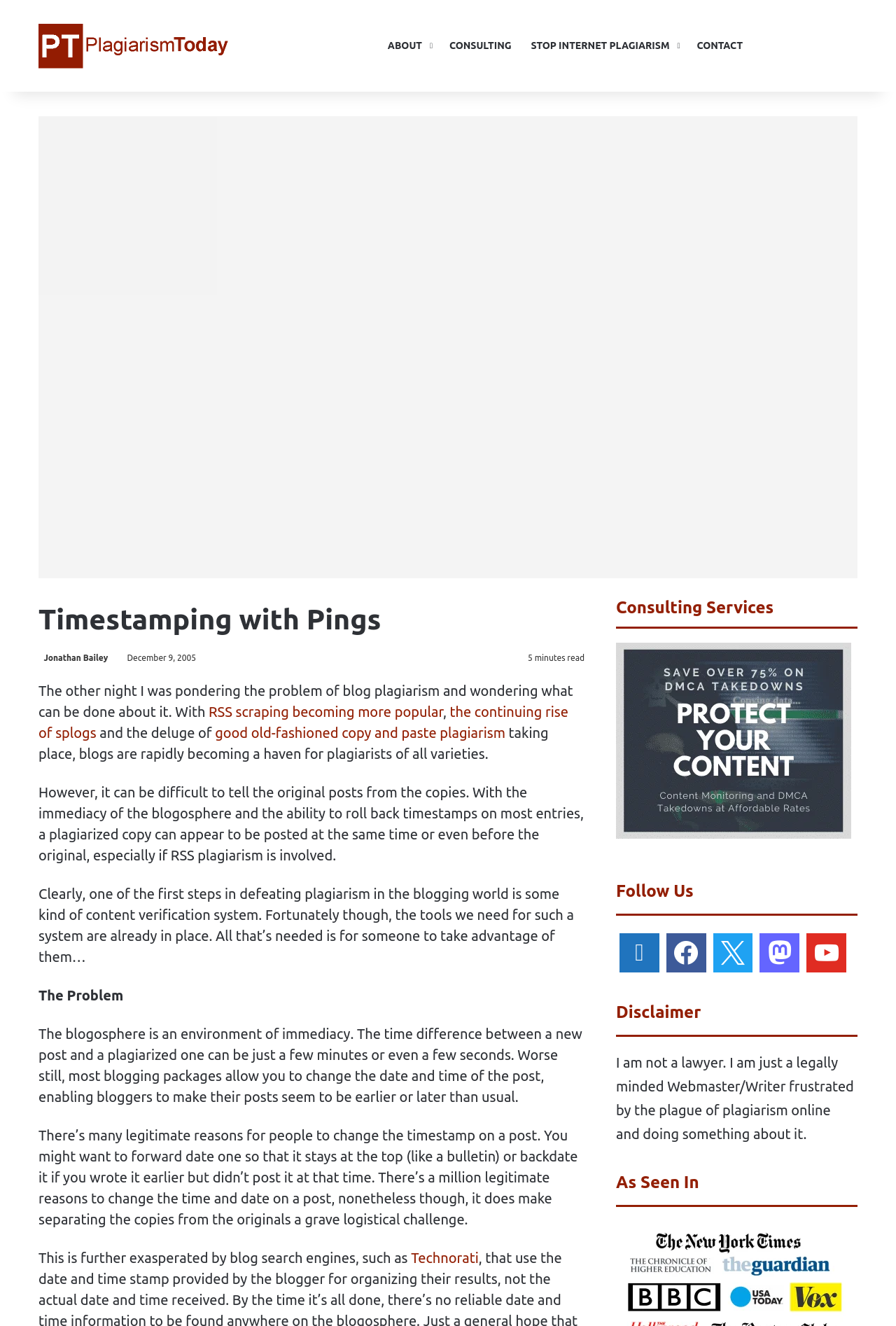Pinpoint the bounding box coordinates of the clickable element to carry out the following instruction: "Read the article 'Timestamping with Pings'."

[0.043, 0.452, 0.652, 0.482]